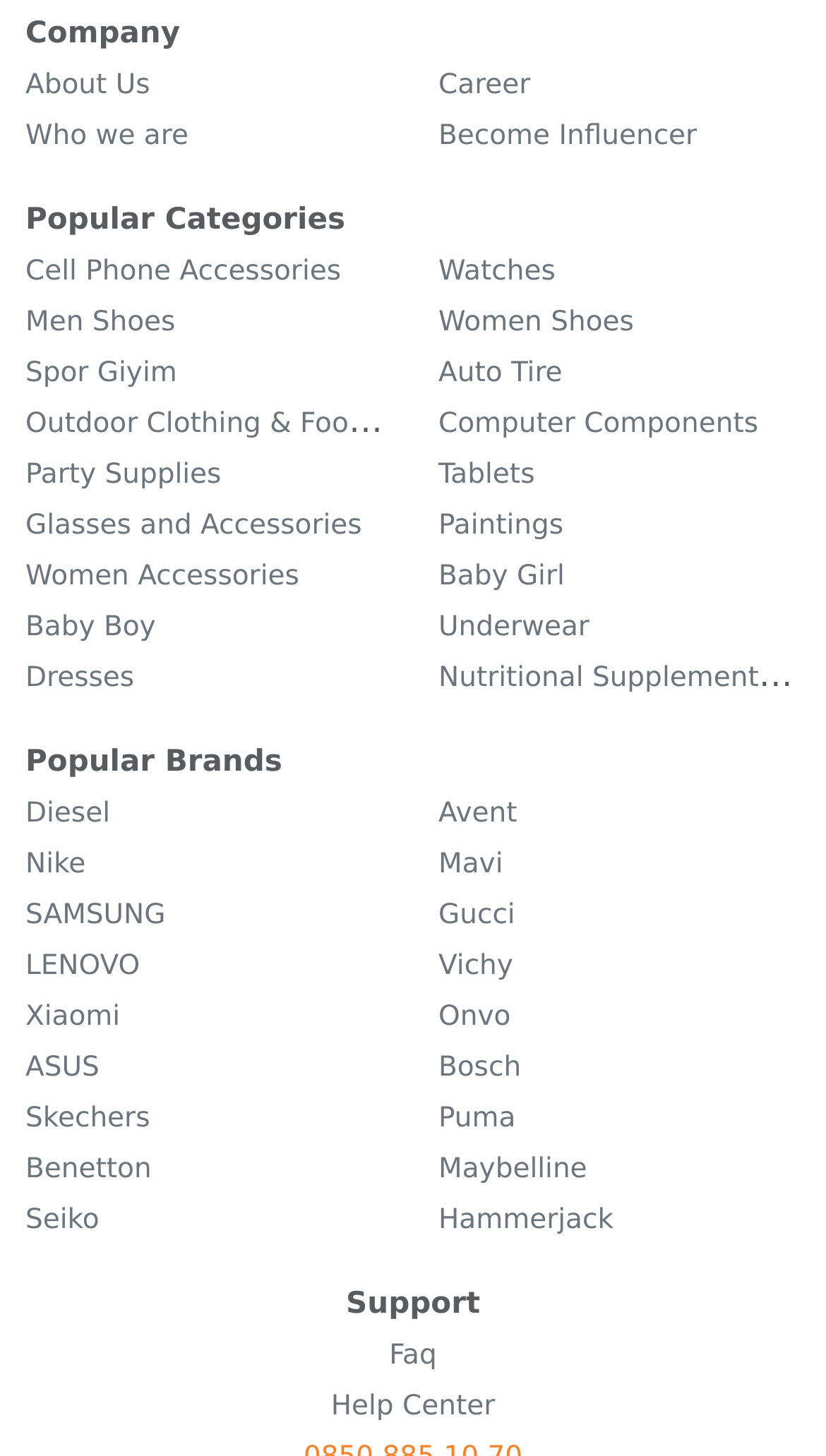Give a succinct answer to this question in a single word or phrase: 
How many links are there under 'Support'?

2